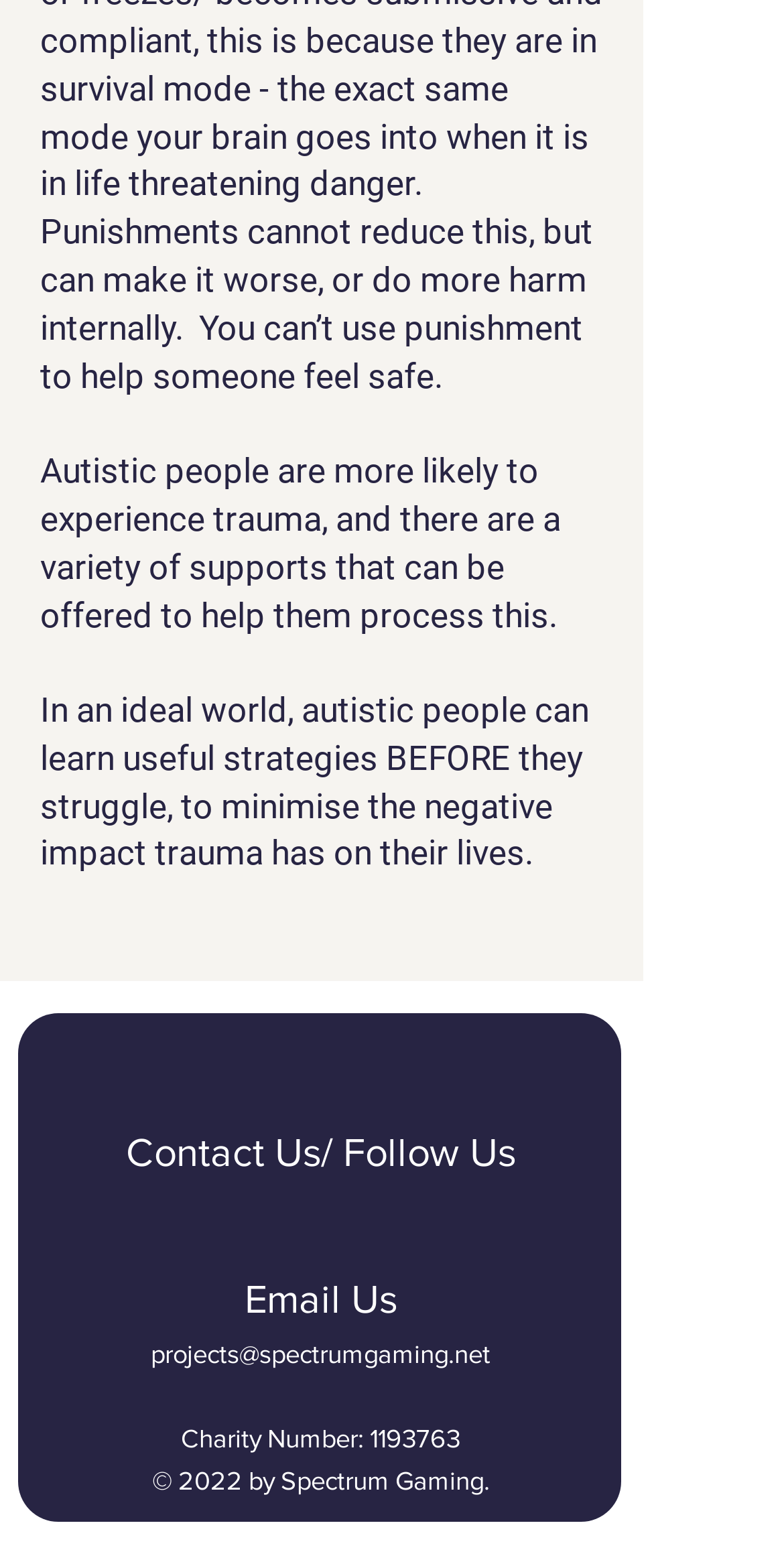Find the bounding box of the UI element described as: "1193763". The bounding box coordinates should be given as four float values between 0 and 1, i.e., [left, top, right, bottom].

[0.472, 0.91, 0.587, 0.93]